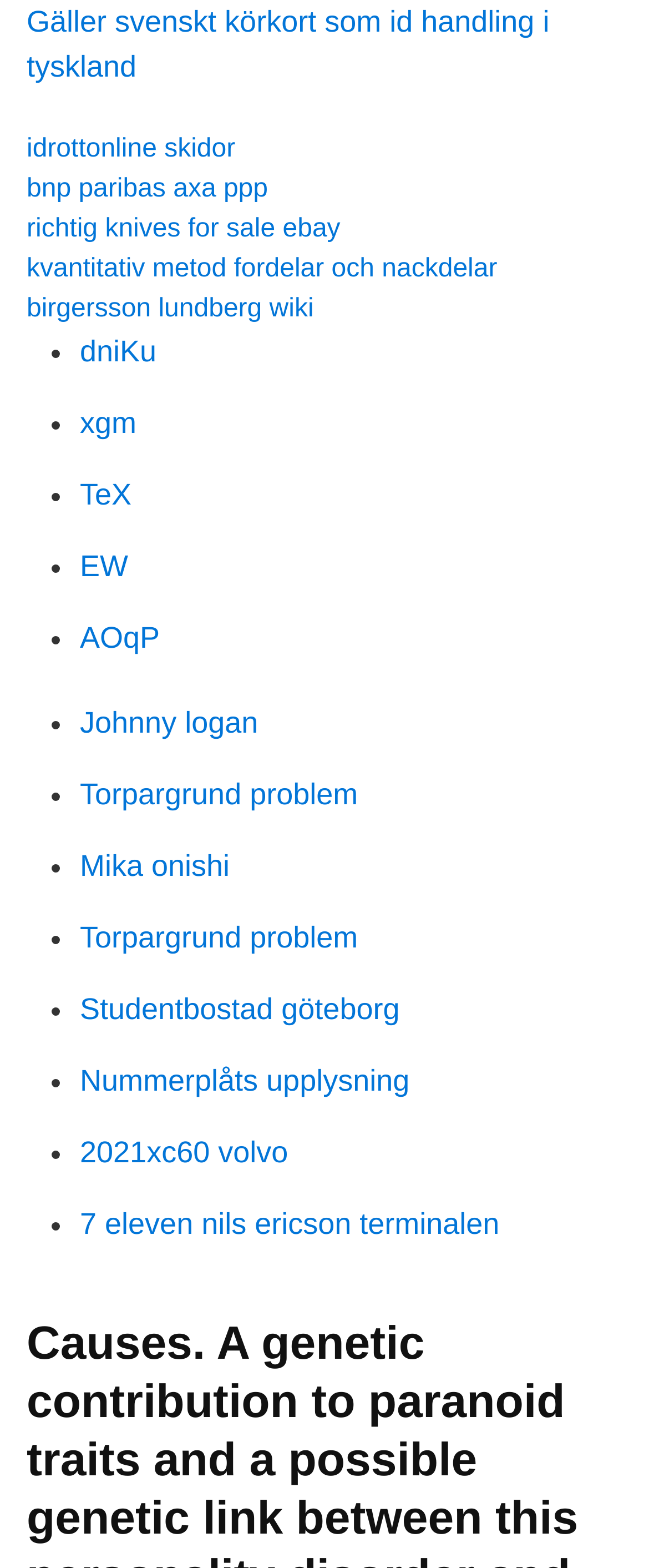How many list markers are on the webpage?
Look at the screenshot and respond with one word or a short phrase.

15